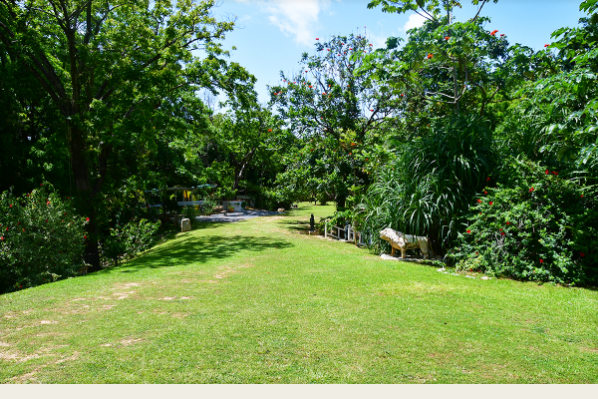Detail every significant feature and component of the image.

The image showcases a serene outdoor scene, highlighting a lush, green pathway that stretches invitingly through a vibrant landscape. Tall trees frame the path, their leaves casting dappled shadows on the well-maintained grass below. On either side of the walkway, a variety of tropical plants and colorful flowers add to the landscape's richness, creating a peaceful atmosphere perfect for leisurely strolls or quiet contemplation. In the background, subtle hints of additional features, such as a small seating area made from natural materials, suggest the location is designed for relaxation and enjoyment of the natural surroundings. The bright blue sky peeking through the canopy further enhances the tranquil setting, making it an ideal spot for visitors looking to connect with nature.